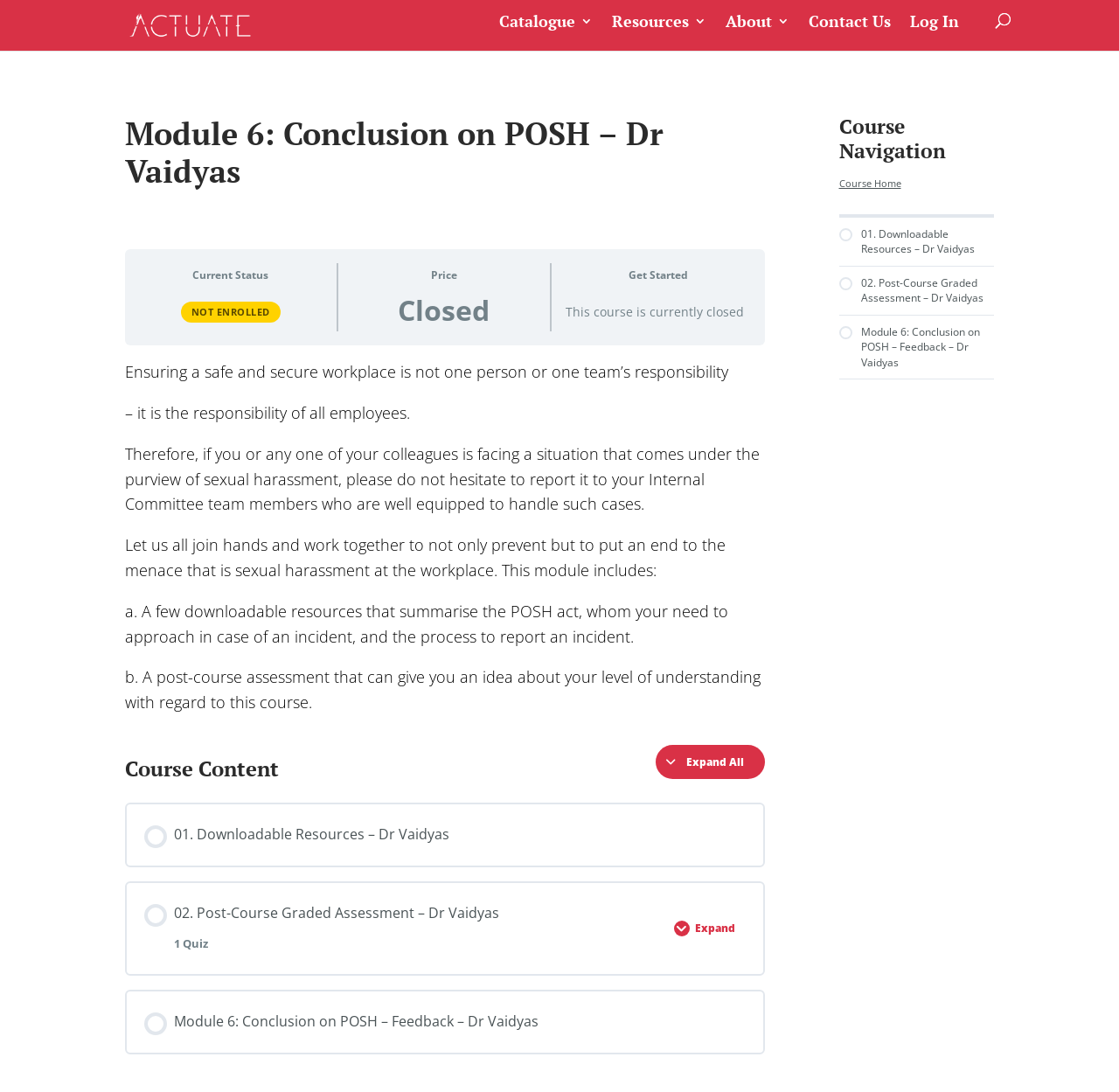Please pinpoint the bounding box coordinates for the region I should click to adhere to this instruction: "Log in to the platform".

[0.813, 0.012, 0.857, 0.046]